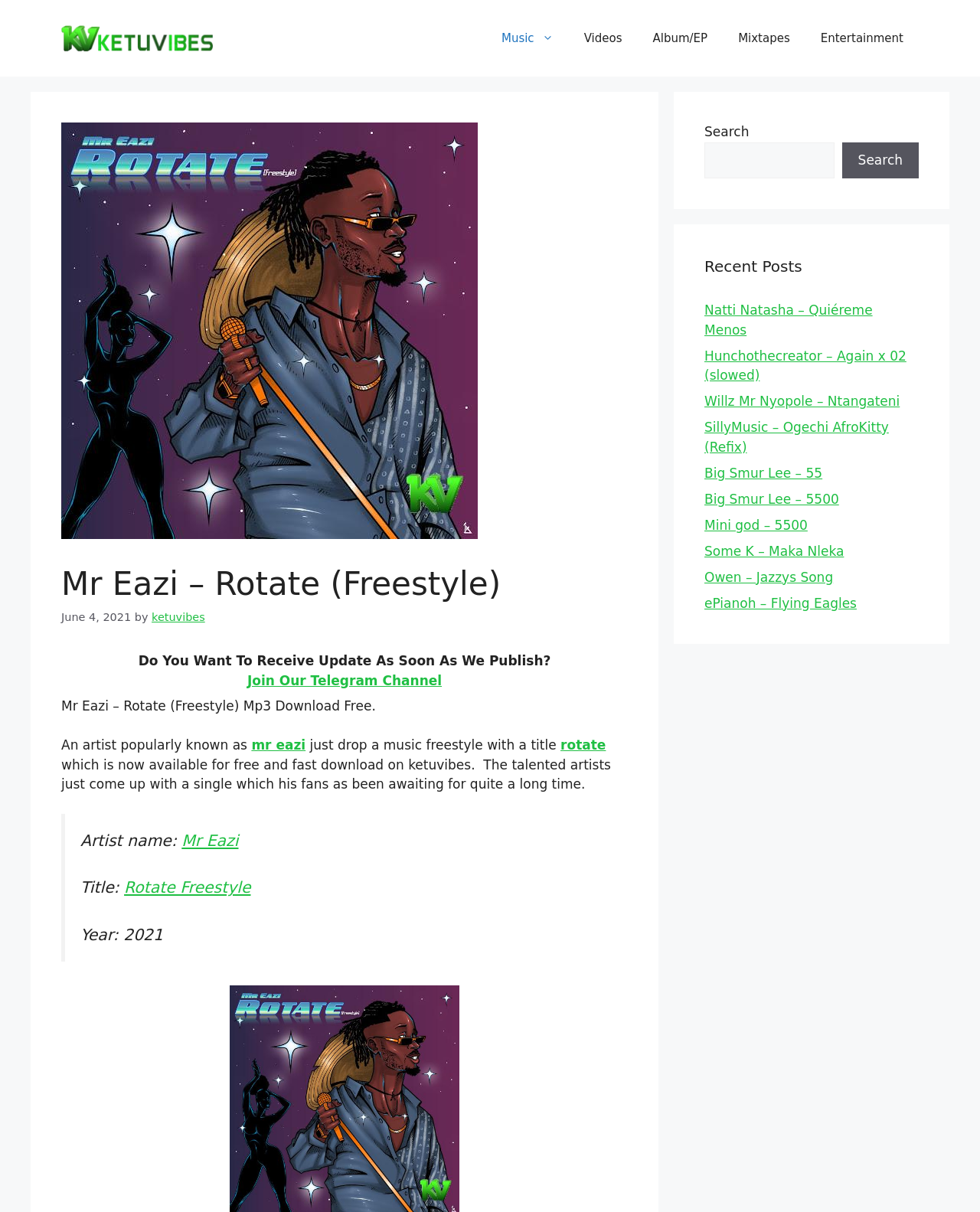Please study the image and answer the question comprehensively:
What is the year of release of the music freestyle?

The answer can be found in the blockquote section of the webpage, where it says 'Year: 2021'. This section provides information about the music freestyle, including the year of release.